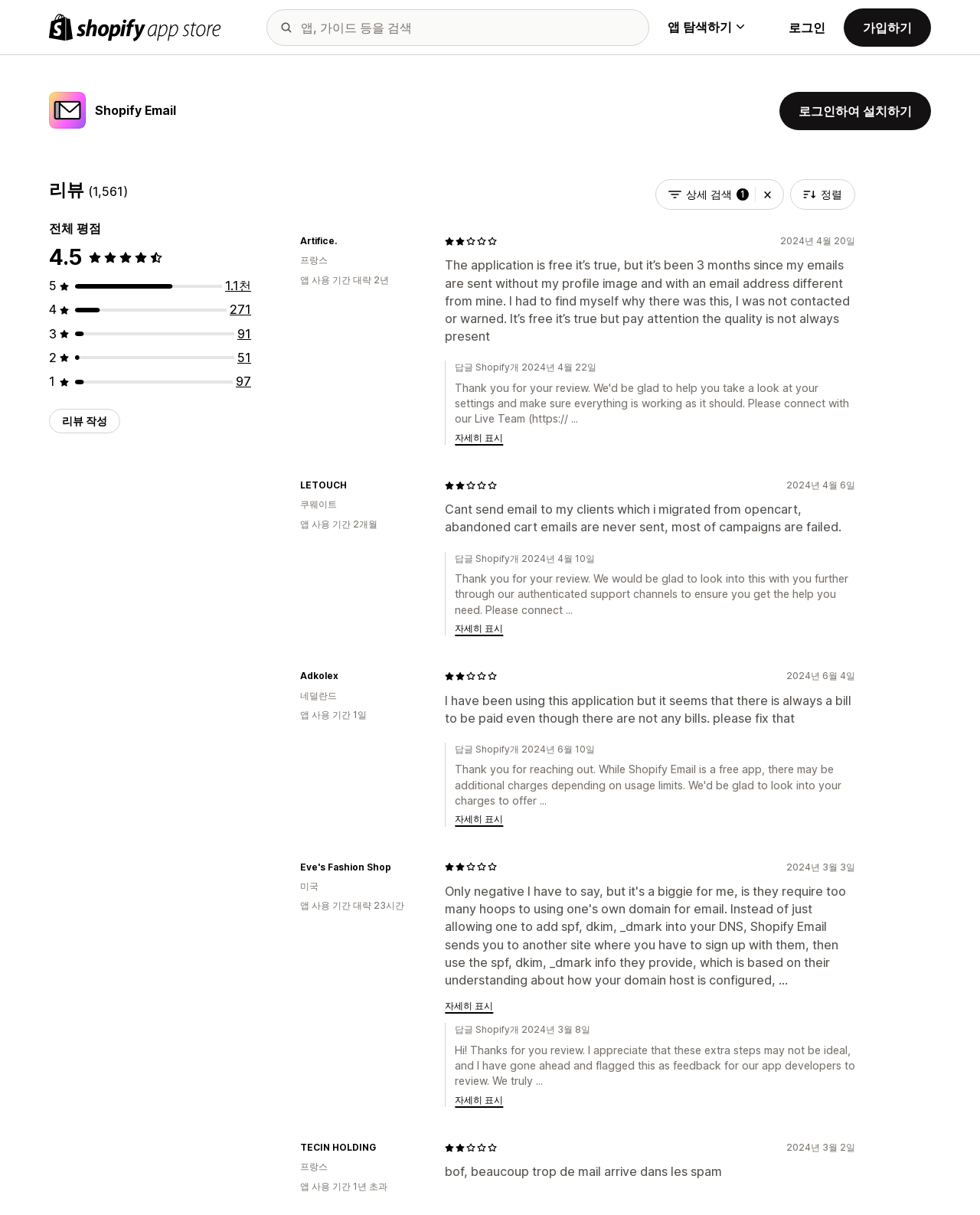Identify the bounding box coordinates necessary to click and complete the given instruction: "Search for apps".

[0.271, 0.007, 0.662, 0.037]